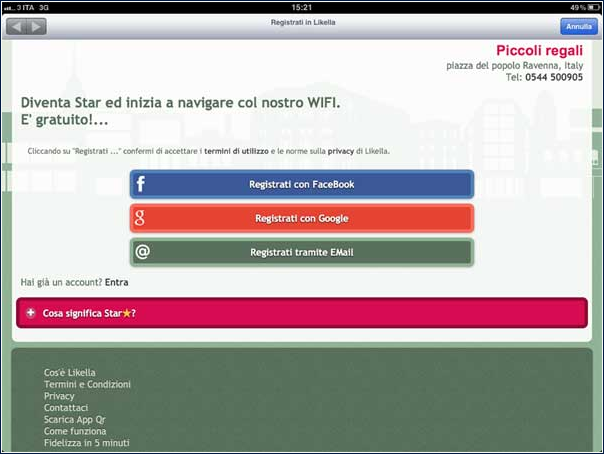Provide your answer to the question using just one word or phrase: What is the color of the 'Cosa significa Star?' button?

Pink